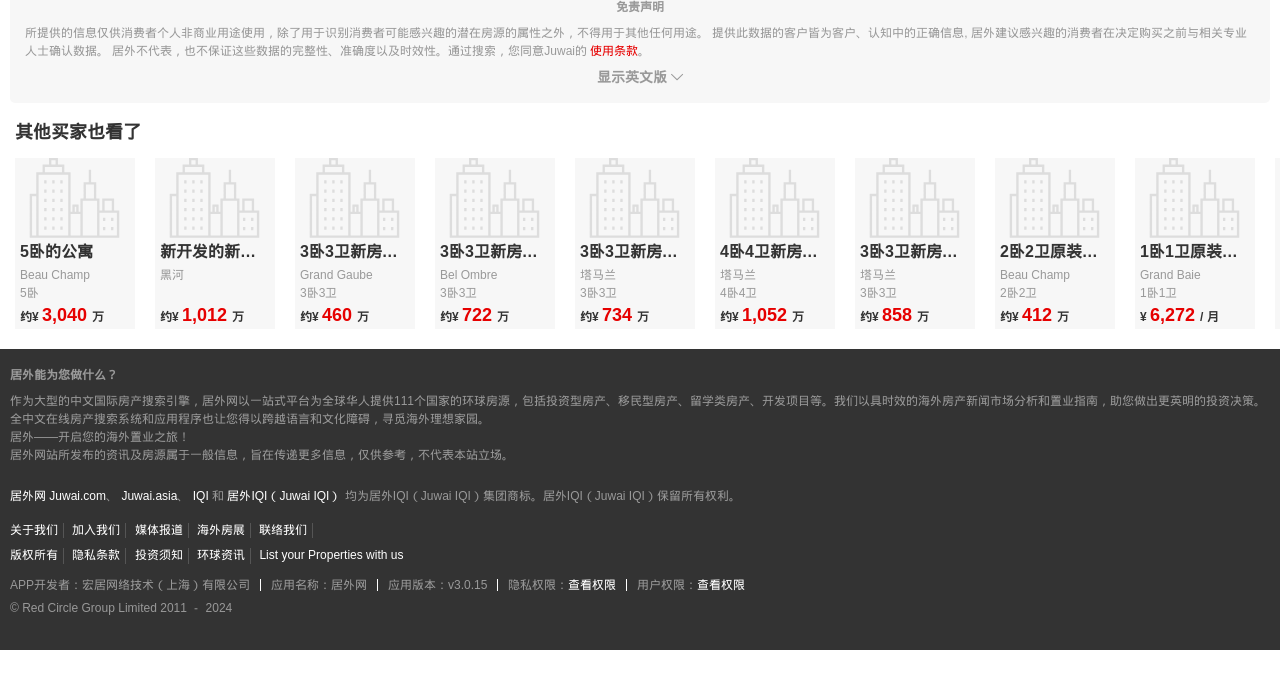How many properties are listed under '其他买家也看了' section?
Look at the screenshot and give a one-word or phrase answer.

6